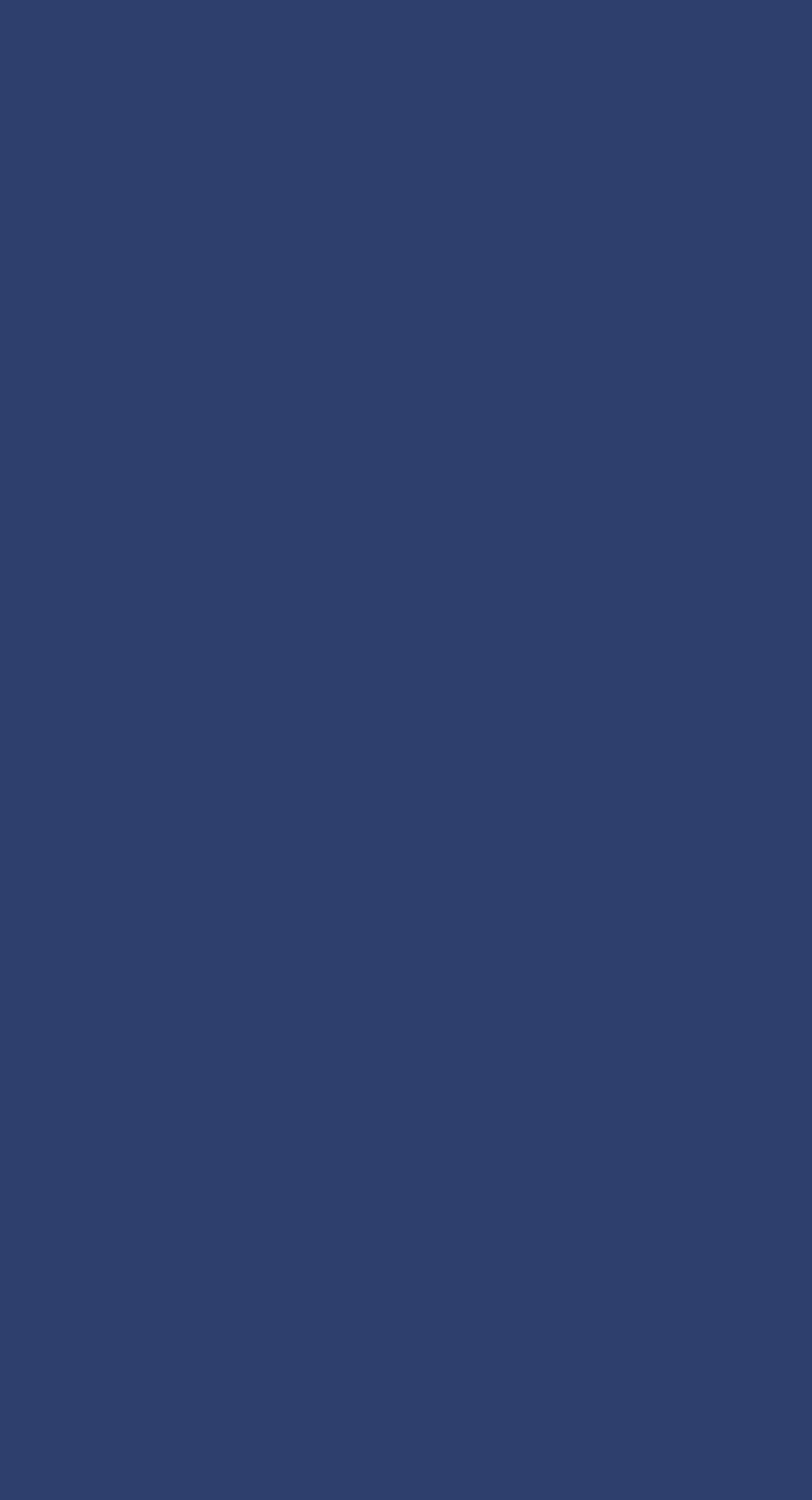Examine the screenshot and answer the question in as much detail as possible: What is the company's phone number?

I found the phone number by looking at the 'Phone:' section, where it is written as '+49 30 53 600 981'.